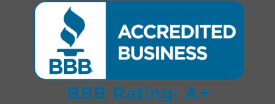Provide a single word or phrase answer to the question: 
What does the BBB seal represent?

Trust and quality